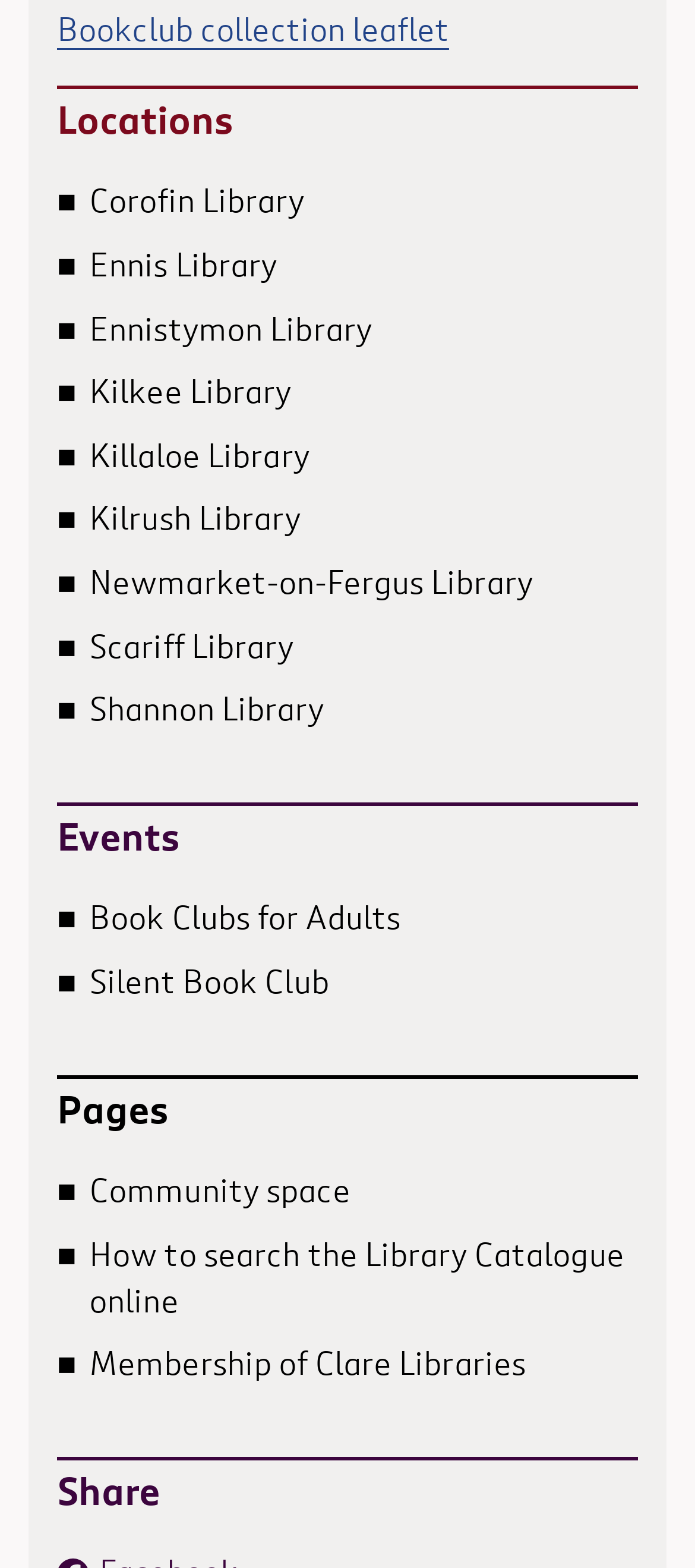Highlight the bounding box coordinates of the element you need to click to perform the following instruction: "Explore Events."

[0.082, 0.512, 0.918, 0.568]